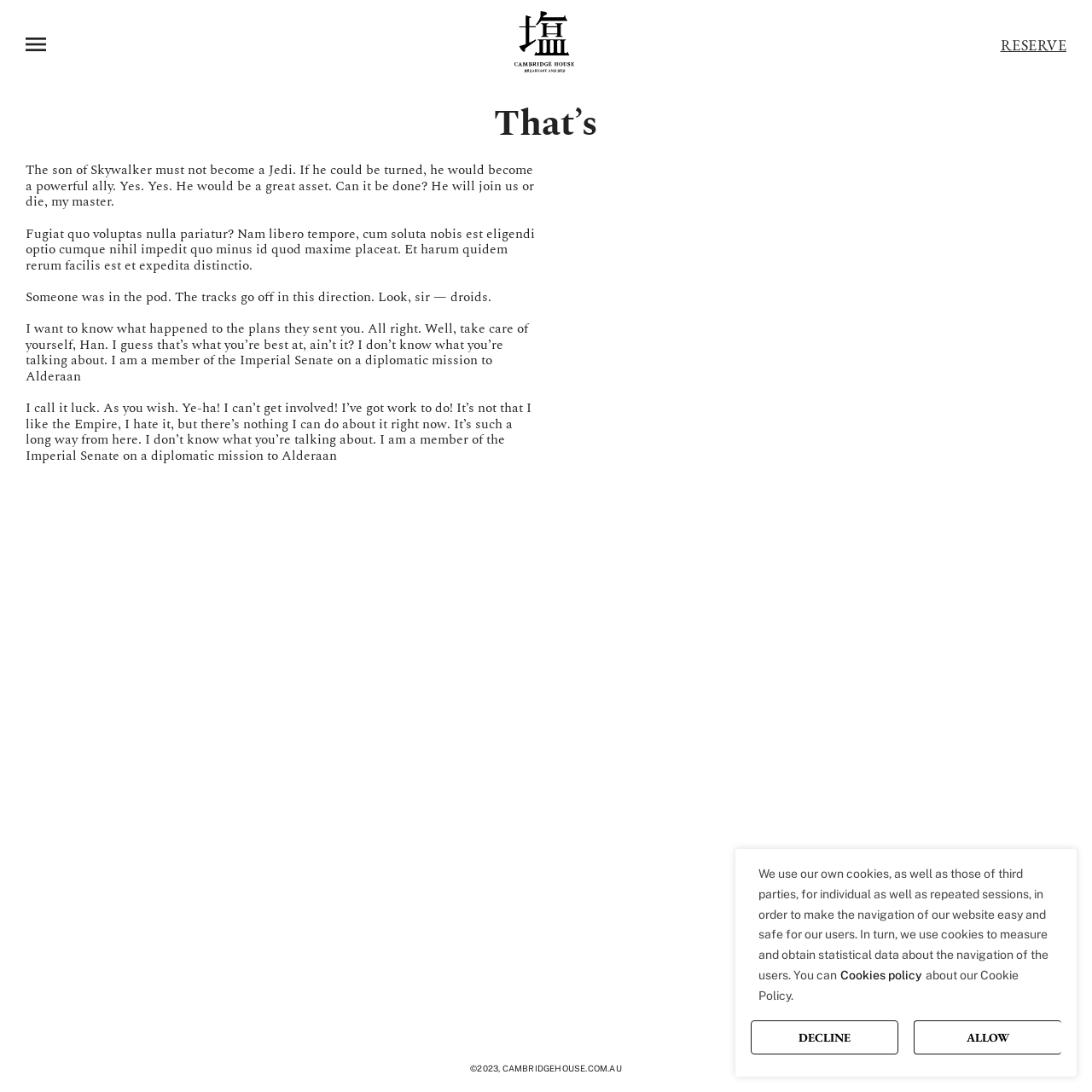Describe every aspect of the webpage comprehensively.

This webpage appears to be a blog or article page with a mix of Star Wars quotes and what seems to be a Cambridge House website. At the top left, there is a button labeled "Open" and a link with an accompanying image. To the right of these elements, the text "RESERVE" is displayed prominently.

The main content of the page is divided into sections. The first section has a heading "That's" followed by a block of text that appears to be a quote from Star Wars, discussing the potential of the son of Skywalker. Below this, there are four paragraphs of text, each containing a different quote or passage, seemingly from Star Wars as well.

At the bottom of the page, there is a section with copyright information "©2023, CAMBRIDGEHOUSE.COM.AU" and a notice about the use of cookies on the website. This notice includes links to a "Cookies policy" and options to "DECLINE" or "ALLOW" cookies.

Overall, the page has a simple layout with a focus on the text content, and the use of images is minimal.